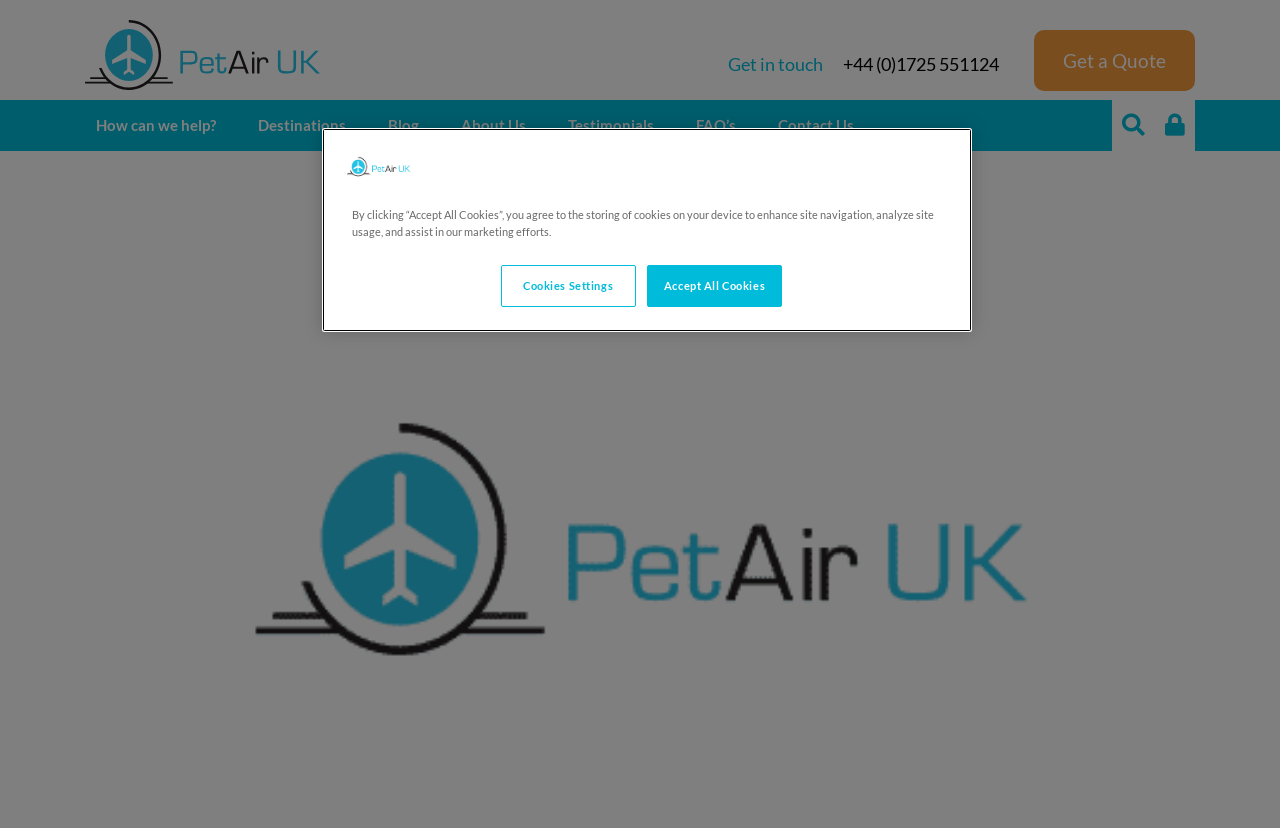Specify the bounding box coordinates of the element's area that should be clicked to execute the given instruction: "Get a Quote". The coordinates should be four float numbers between 0 and 1, i.e., [left, top, right, bottom].

[0.808, 0.036, 0.934, 0.109]